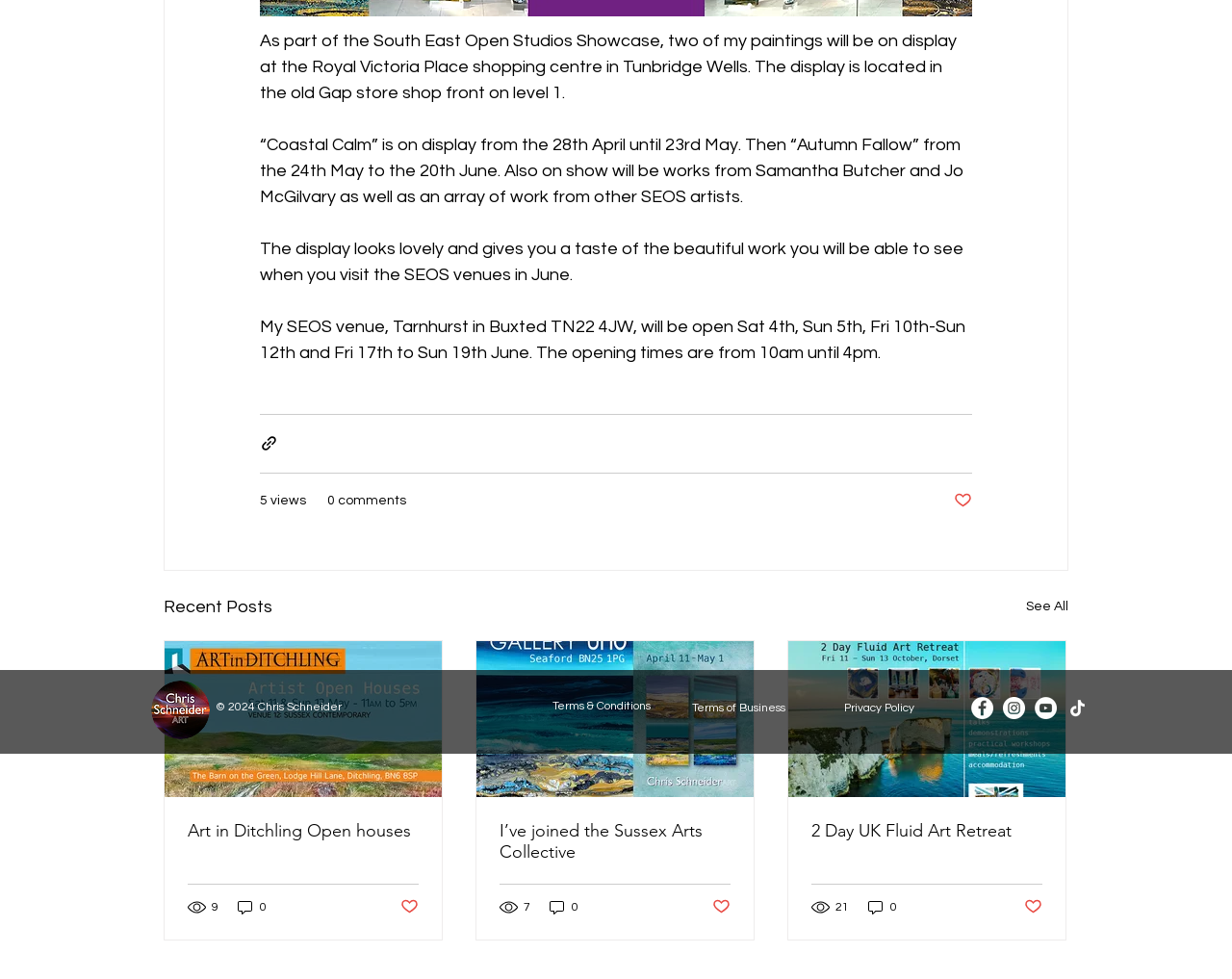Locate the bounding box of the user interface element based on this description: "0".

[0.191, 0.917, 0.218, 0.936]